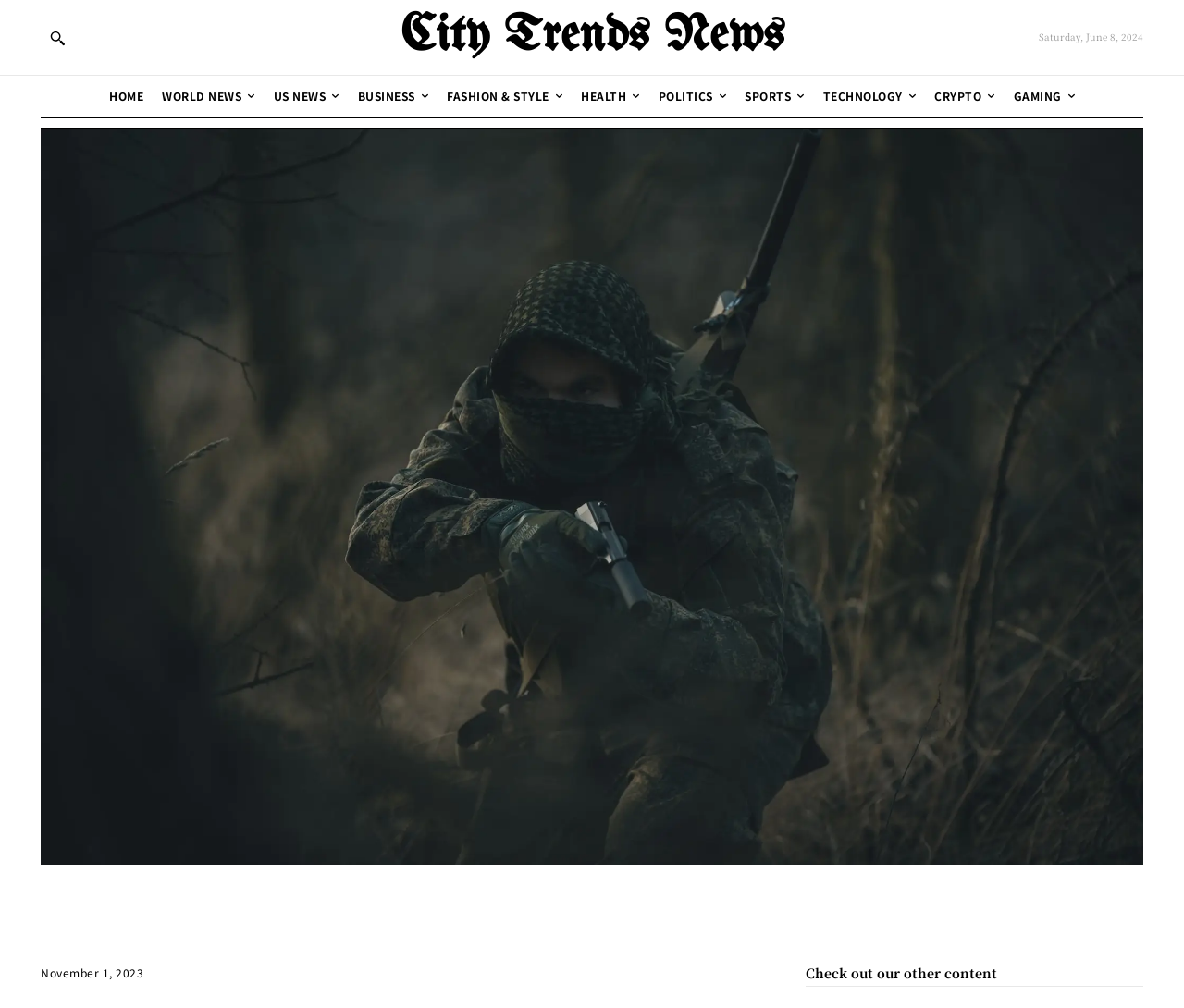Locate the bounding box coordinates of the clickable region to complete the following instruction: "Search for something."

[0.034, 0.021, 0.062, 0.054]